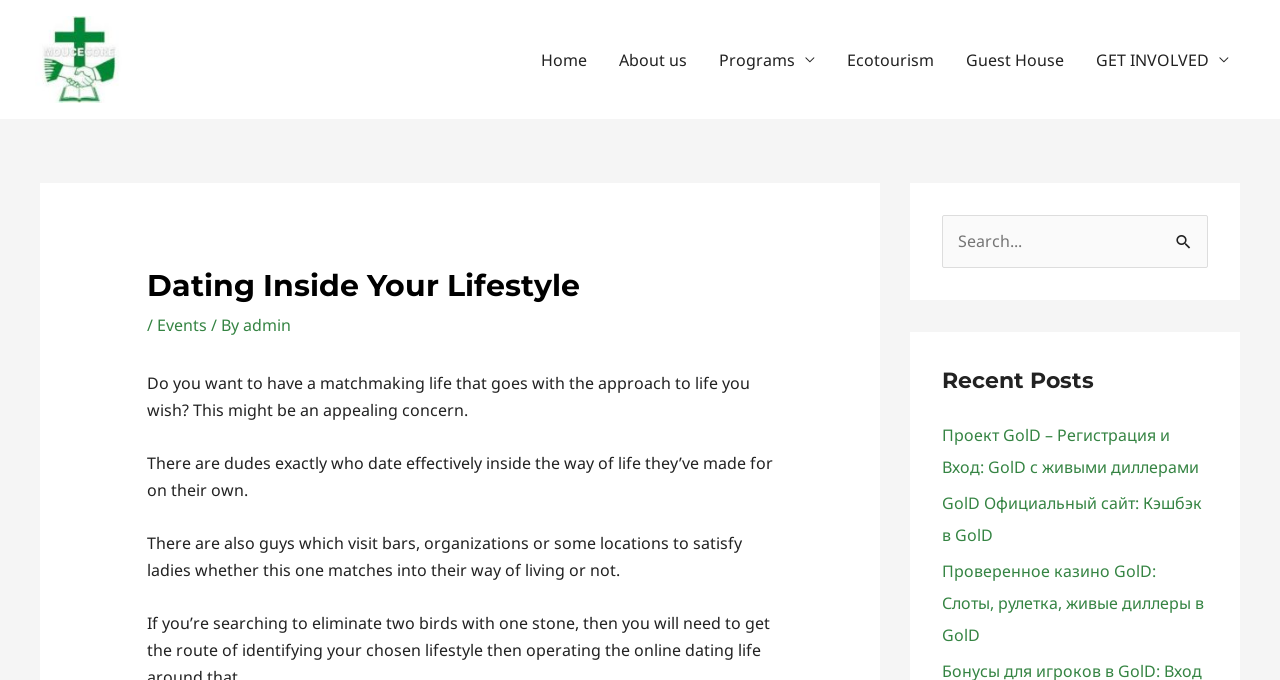Is there an image on the page?
Give a detailed response to the question by analyzing the screenshot.

I found an image with the same text as the link 'Mouvement Chrétien Pour L’ Evangélisation, Le Counseling Et La Réconciliation', which indicates that there is an image on the page.